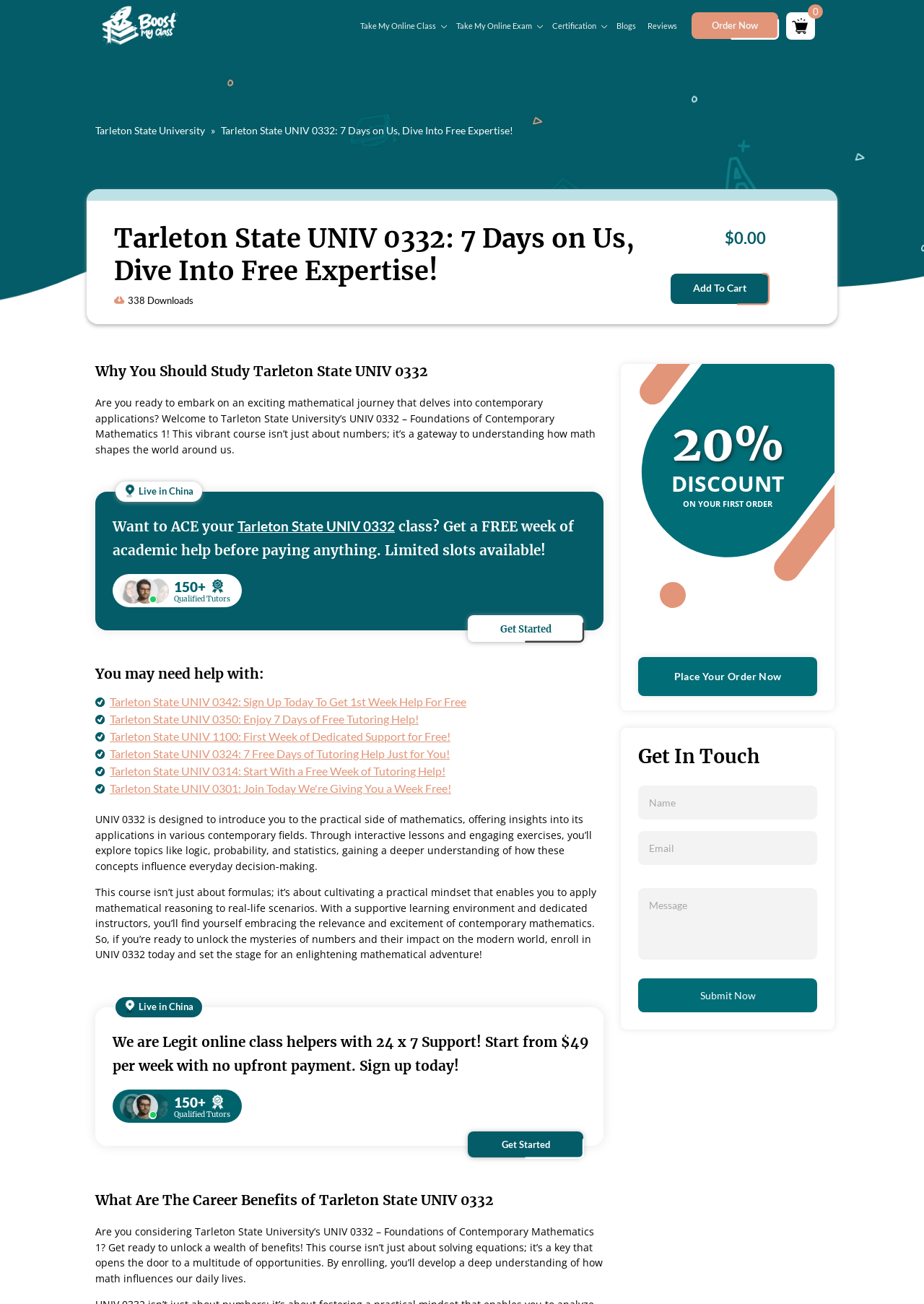How many downloads are there for this course?
Offer a detailed and exhaustive answer to the question.

I found the answer by looking at the static text element with the text '338 Downloads', which is likely to indicate the number of downloads for the course.